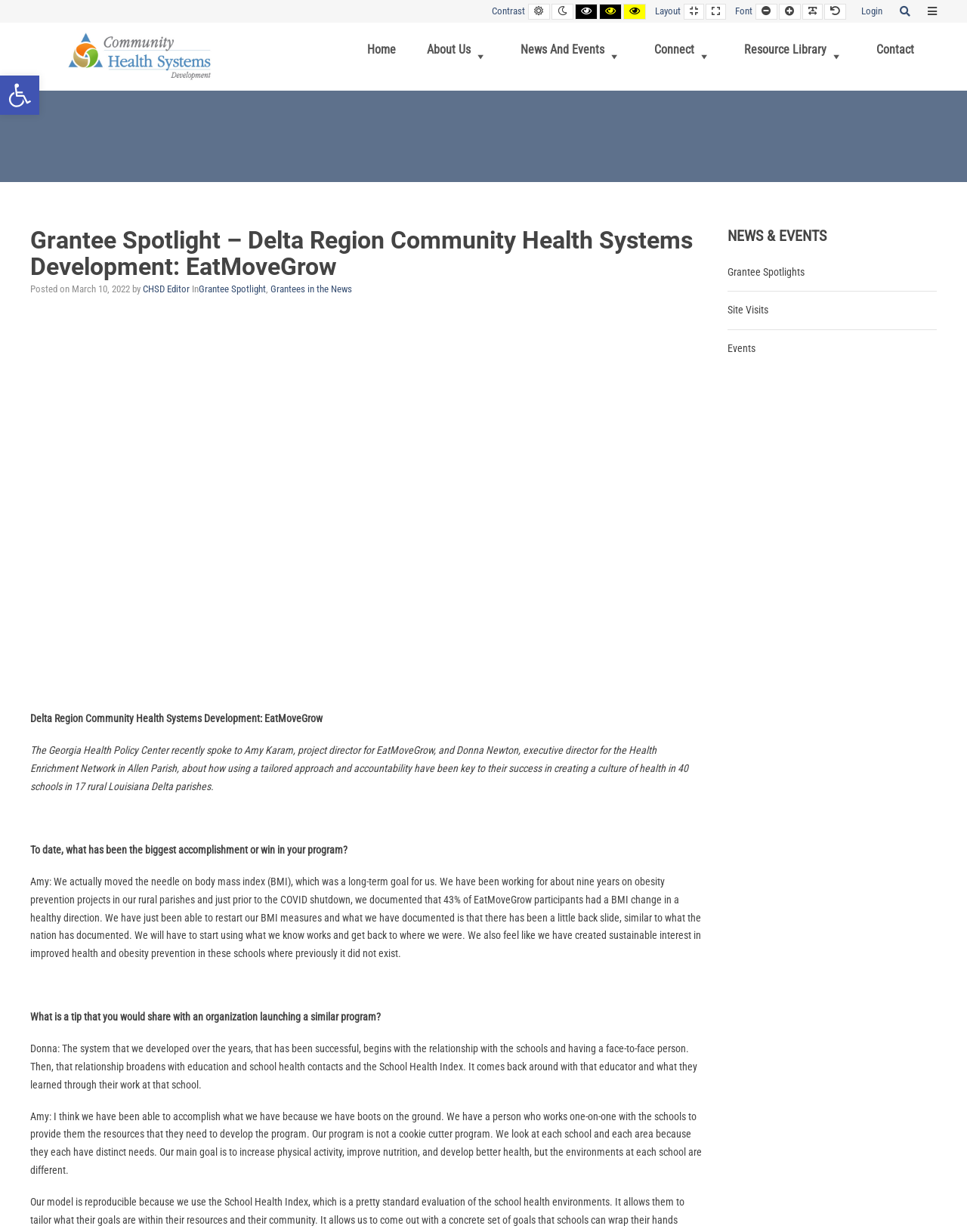Please determine the bounding box coordinates, formatted as (top-left x, top-left y, bottom-right x, bottom-right y), with all values as floating point numbers between 0 and 1. Identify the bounding box of the region described as: title="Community Health Systems Development Team"

[0.031, 0.026, 0.25, 0.066]